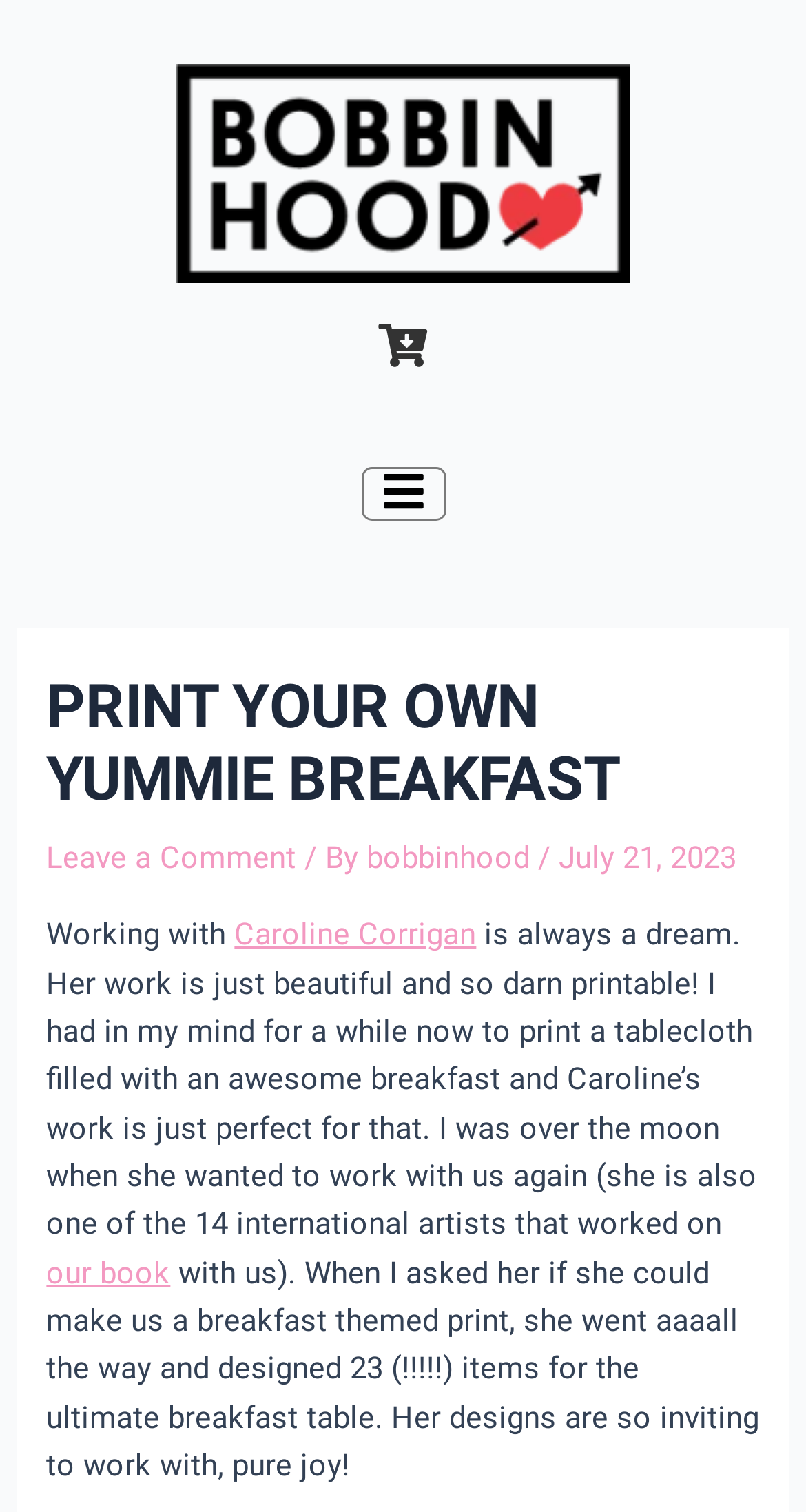Give a short answer using one word or phrase for the question:
What is the theme of the print?

breakfast